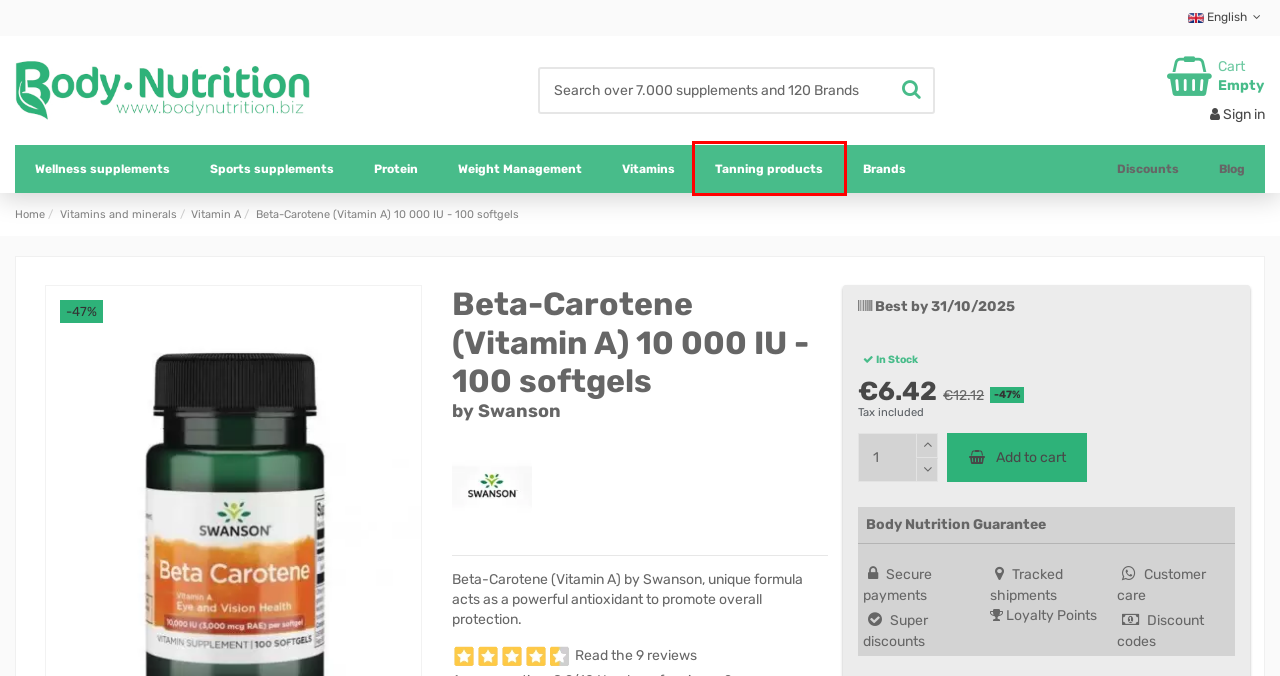Given a webpage screenshot with a red bounding box around a UI element, choose the webpage description that best matches the new webpage after clicking the element within the bounding box. Here are the candidates:
A. Swanson Europe | Online Shop
B. BodyNutrition Bodybuilding supplements - Sports and health nutrition center
C. Health and wellness Supplements| Body Nutrition (EN)
D. Vitamin A Supplements| Body Nutrition (EN)
E. Tanning Products and Posing Oils | Body Nutrition (EN)
F. Vitamin and minerals Supplements| Body Nutrition (EN)
G. Cookie Policy
H. Introduce us to your friends

E